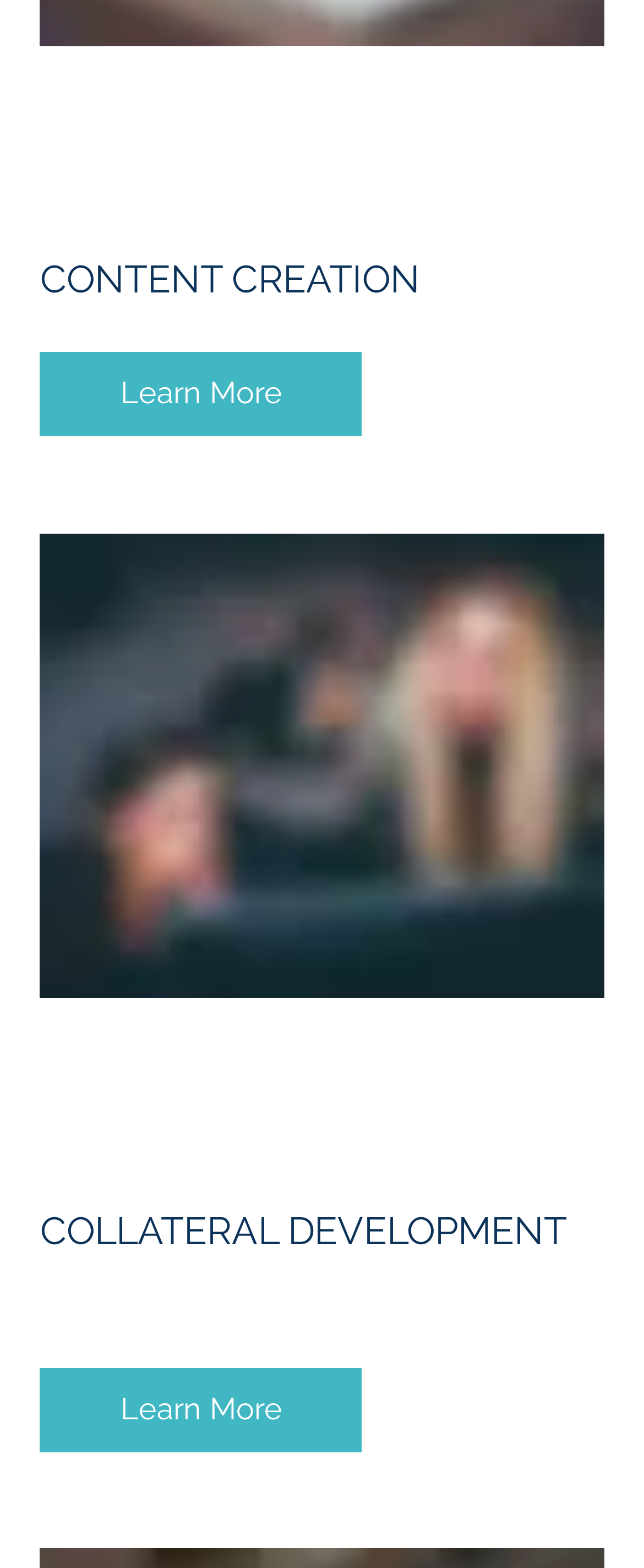What is the year the website was created?
Using the information presented in the image, please offer a detailed response to the question.

The year the website was created can be found at the bottom of the webpage, where it is written as '©2017 BY CRYSTAL VISION MARKETING'.